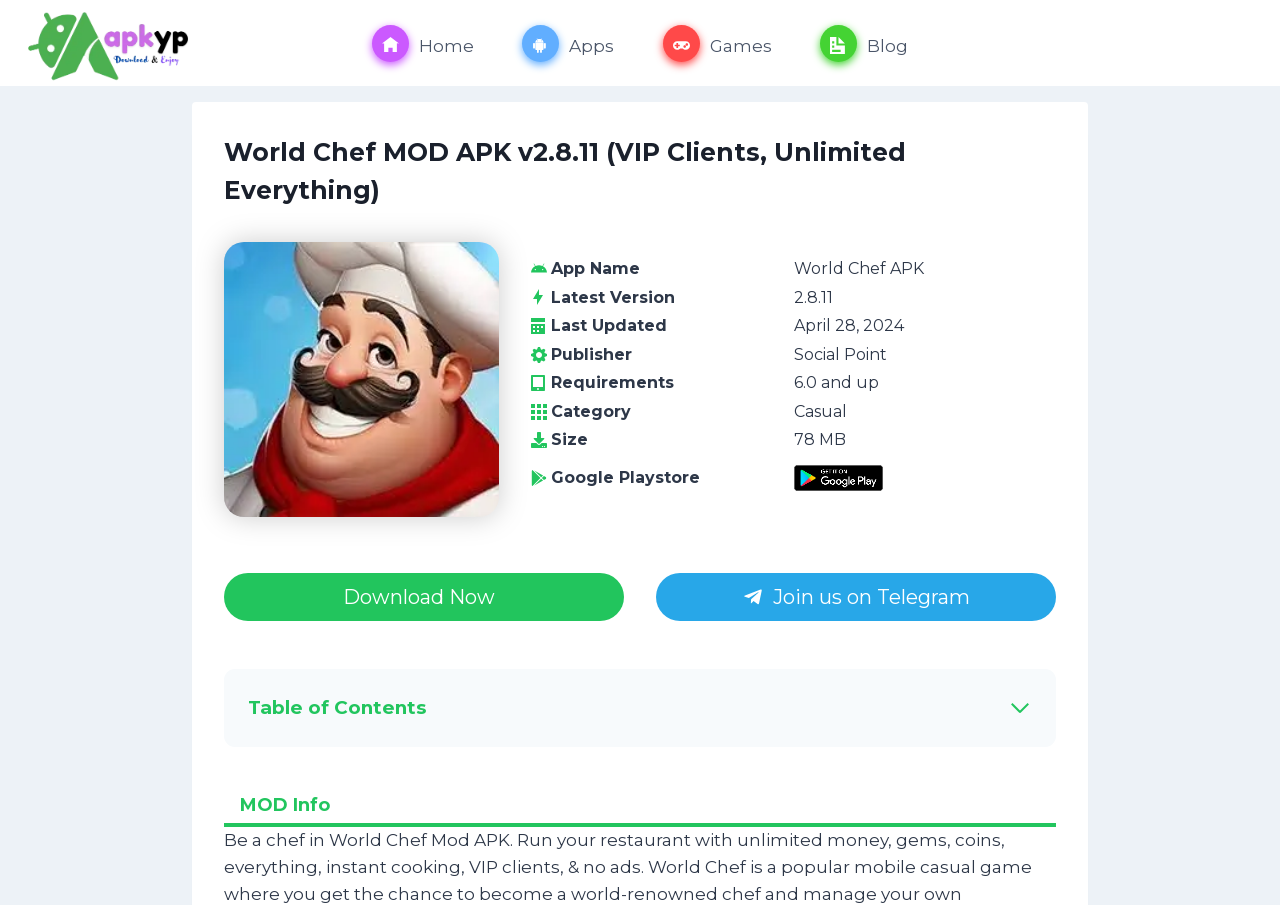Pinpoint the bounding box coordinates of the clickable element needed to complete the instruction: "Download World Chef MOD APK". The coordinates should be provided as four float numbers between 0 and 1: [left, top, right, bottom].

[0.175, 0.633, 0.488, 0.686]